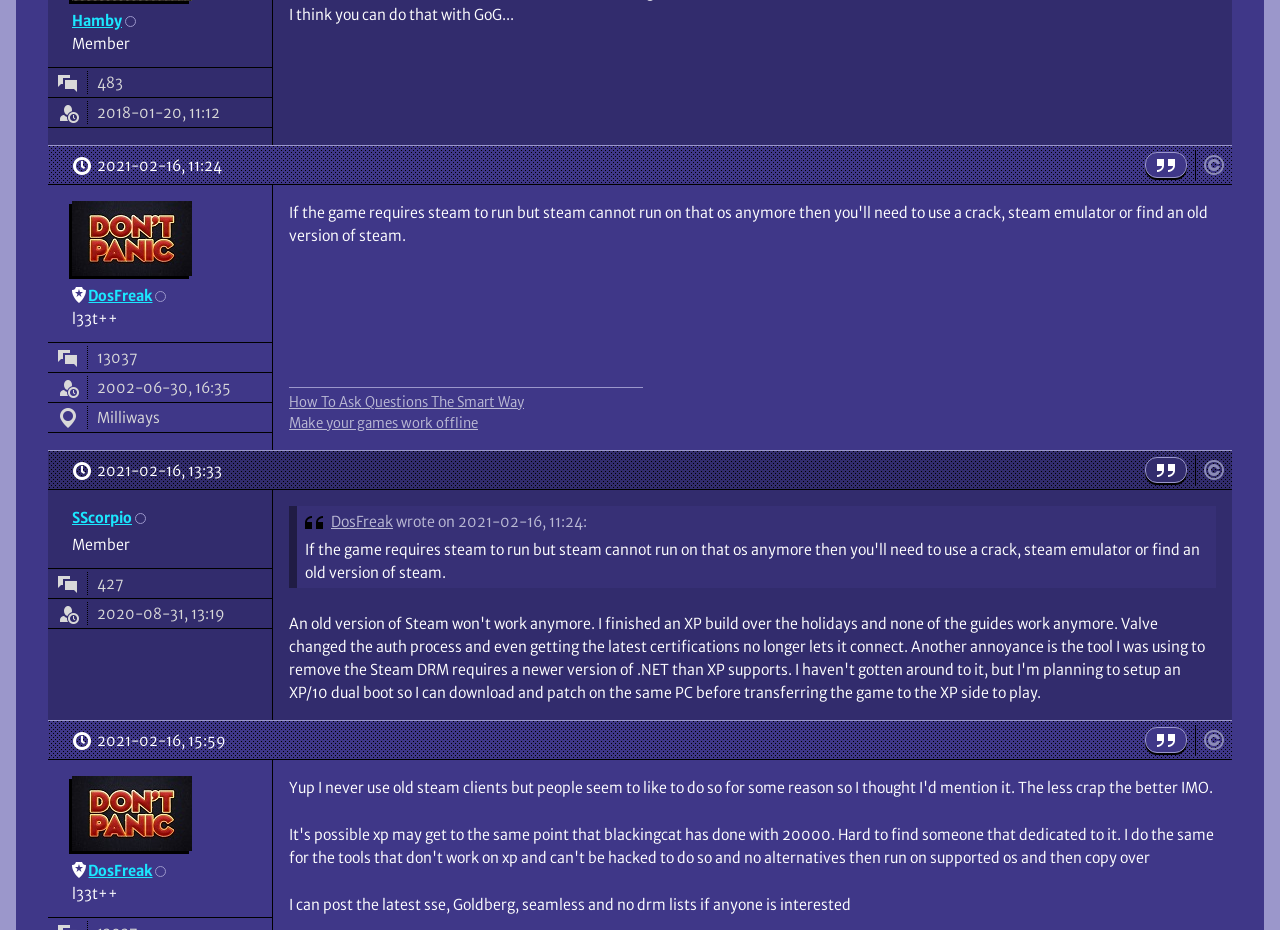Locate the bounding box coordinates of the area to click to fulfill this instruction: "Reply to a post". The bounding box should be presented as four float numbers between 0 and 1, in the order [left, top, right, bottom].

[0.895, 0.163, 0.927, 0.191]